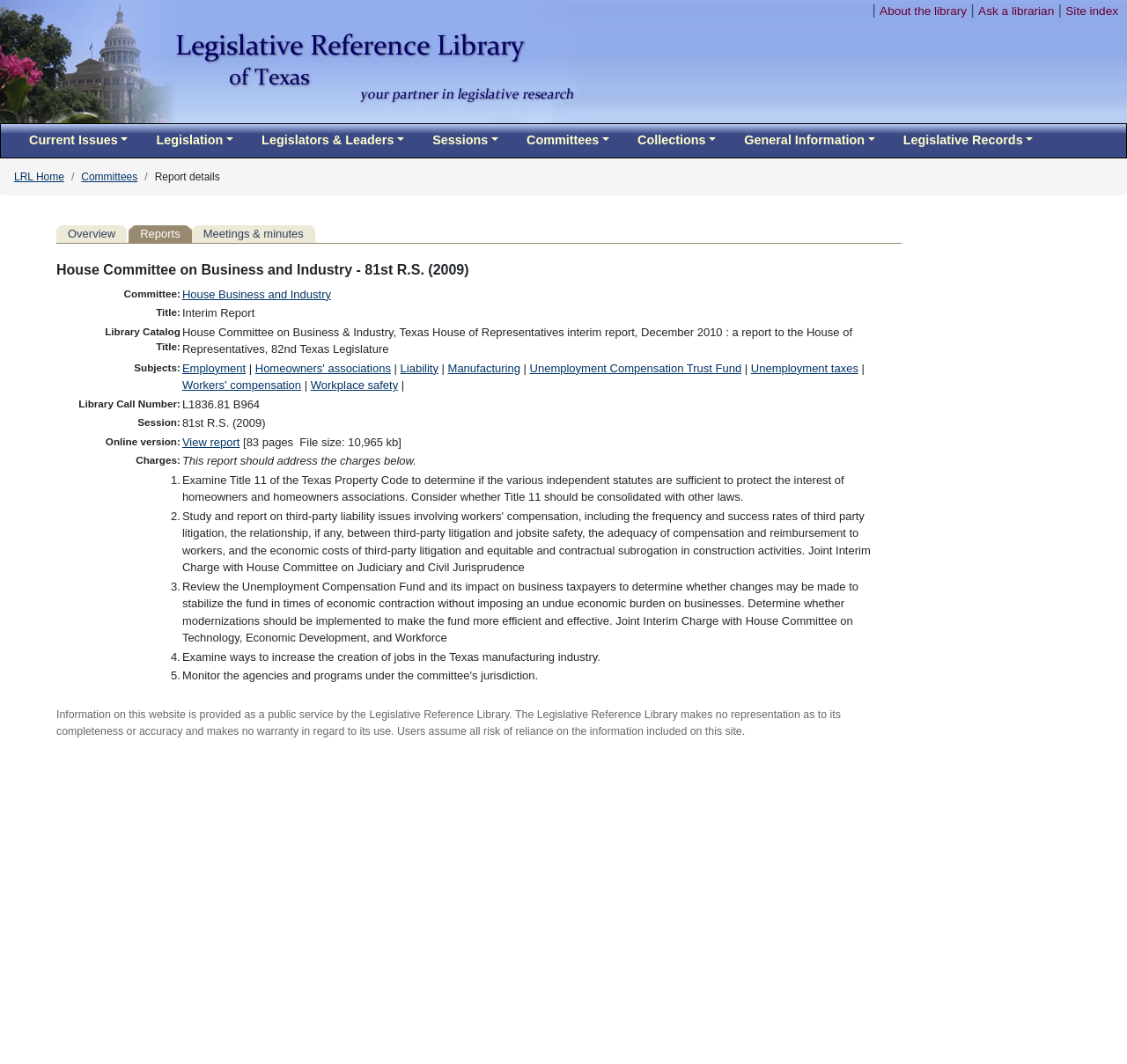Can you locate the main headline on this webpage and provide its text content?

House Committee on Business and Industry - 81st R.S. (2009)